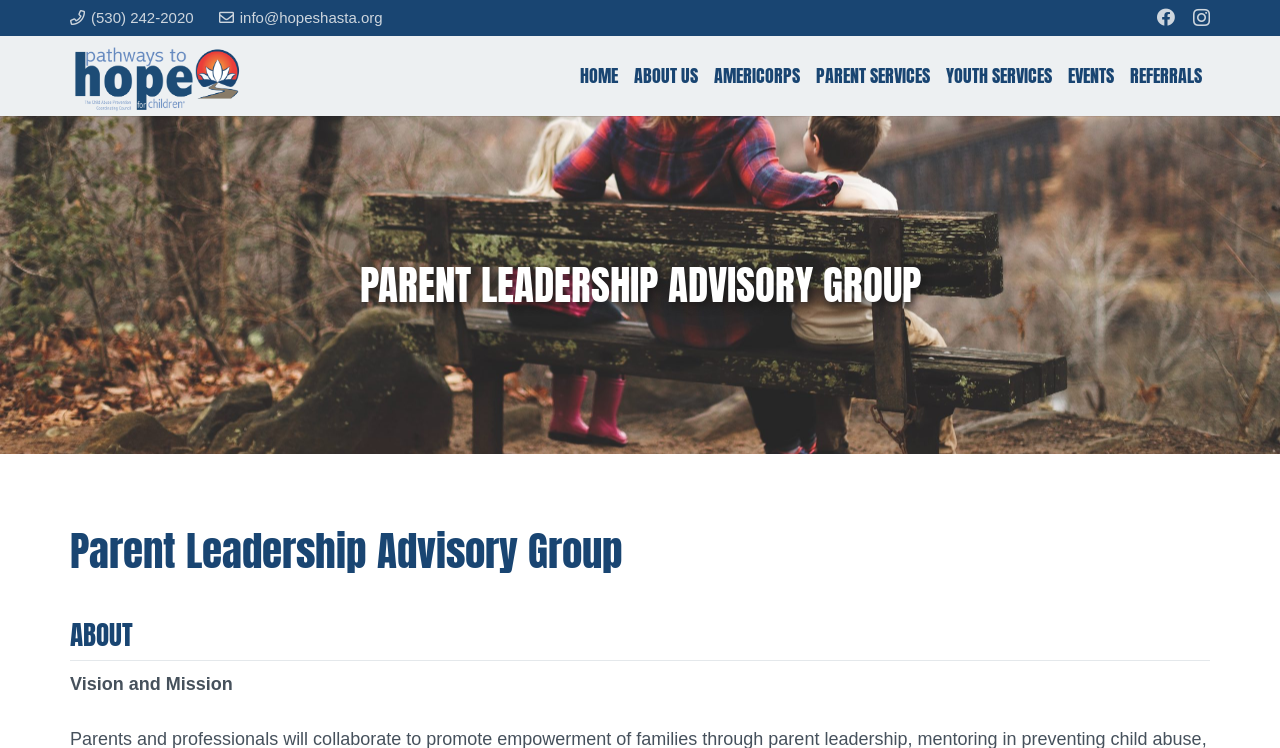Pinpoint the bounding box coordinates of the area that should be clicked to complete the following instruction: "Visit Facebook page". The coordinates must be given as four float numbers between 0 and 1, i.e., [left, top, right, bottom].

[0.904, 0.011, 0.918, 0.035]